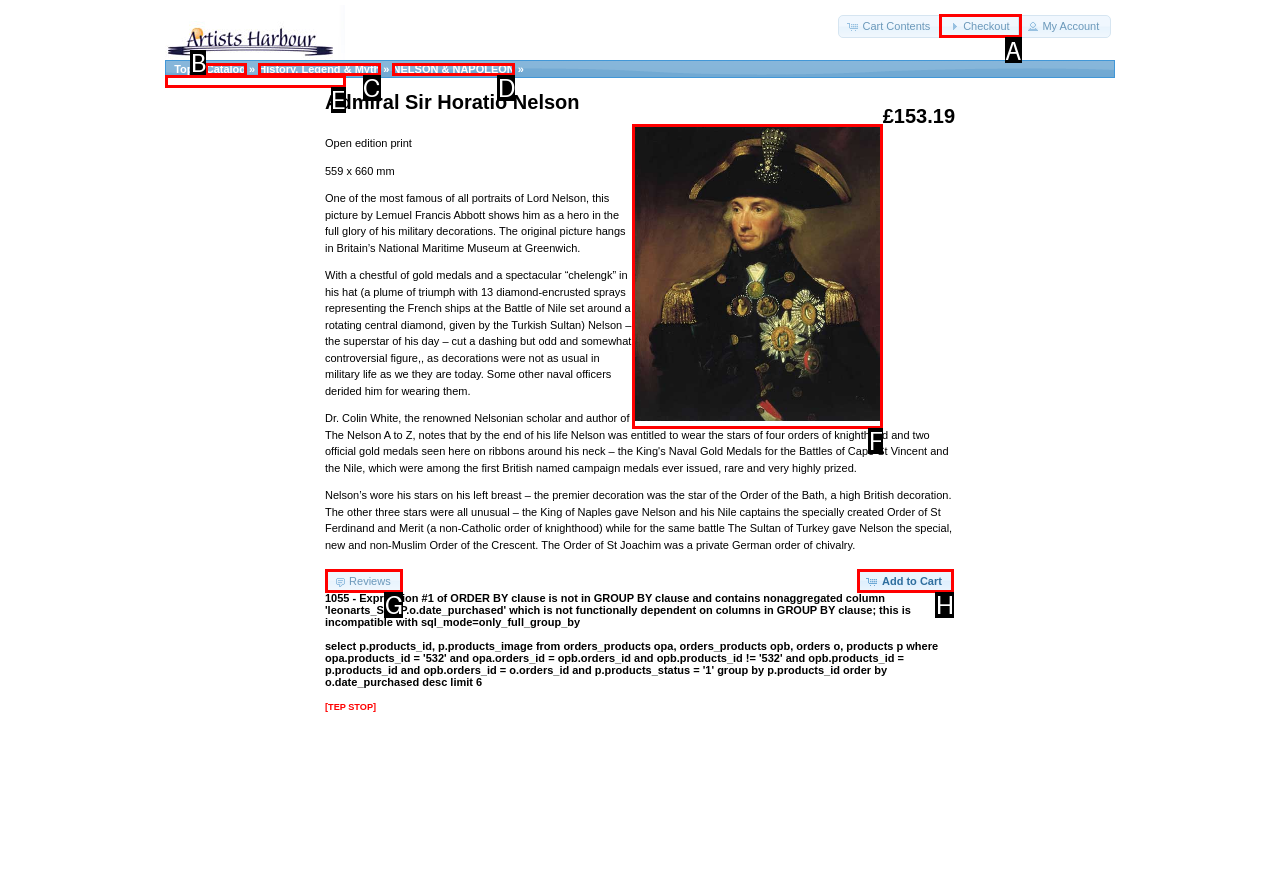Which option should be clicked to complete this task: Checkout
Reply with the letter of the correct choice from the given choices.

A